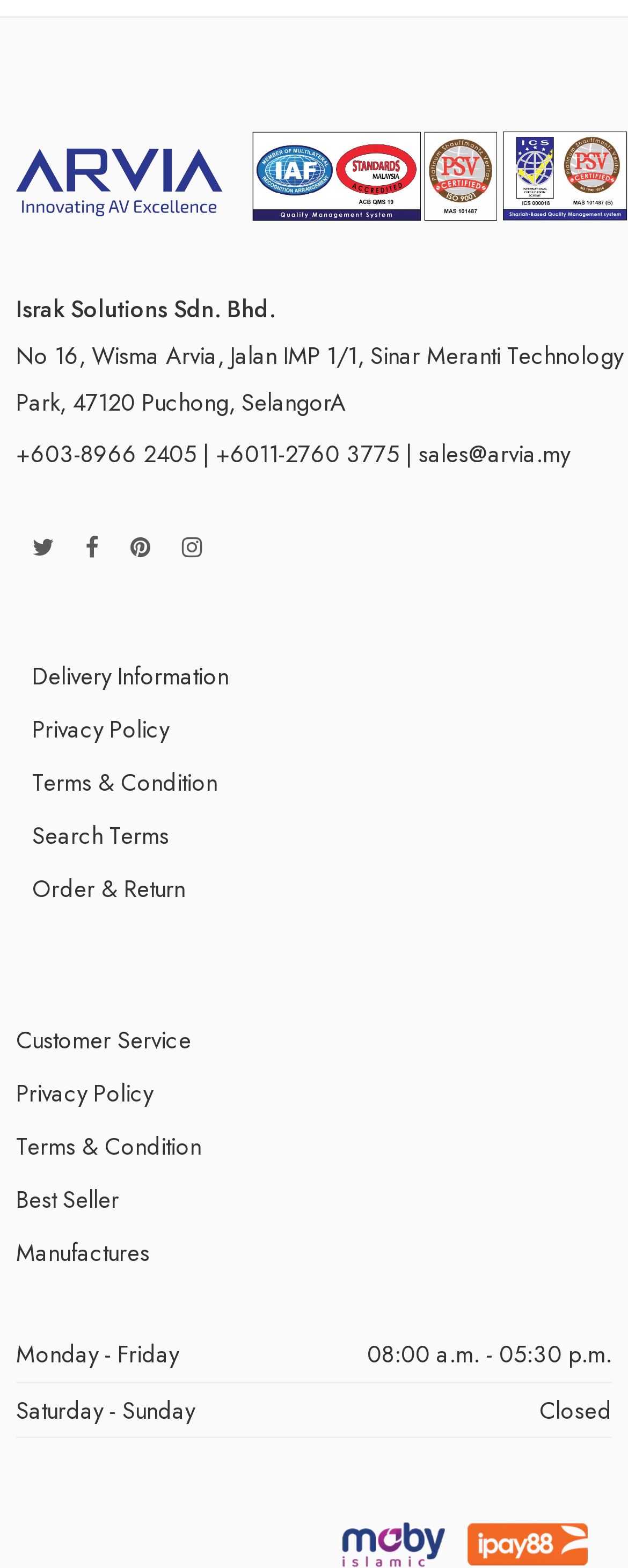Identify the bounding box coordinates necessary to click and complete the given instruction: "Visit the 'Delivery Information' page".

[0.051, 0.413, 0.974, 0.448]